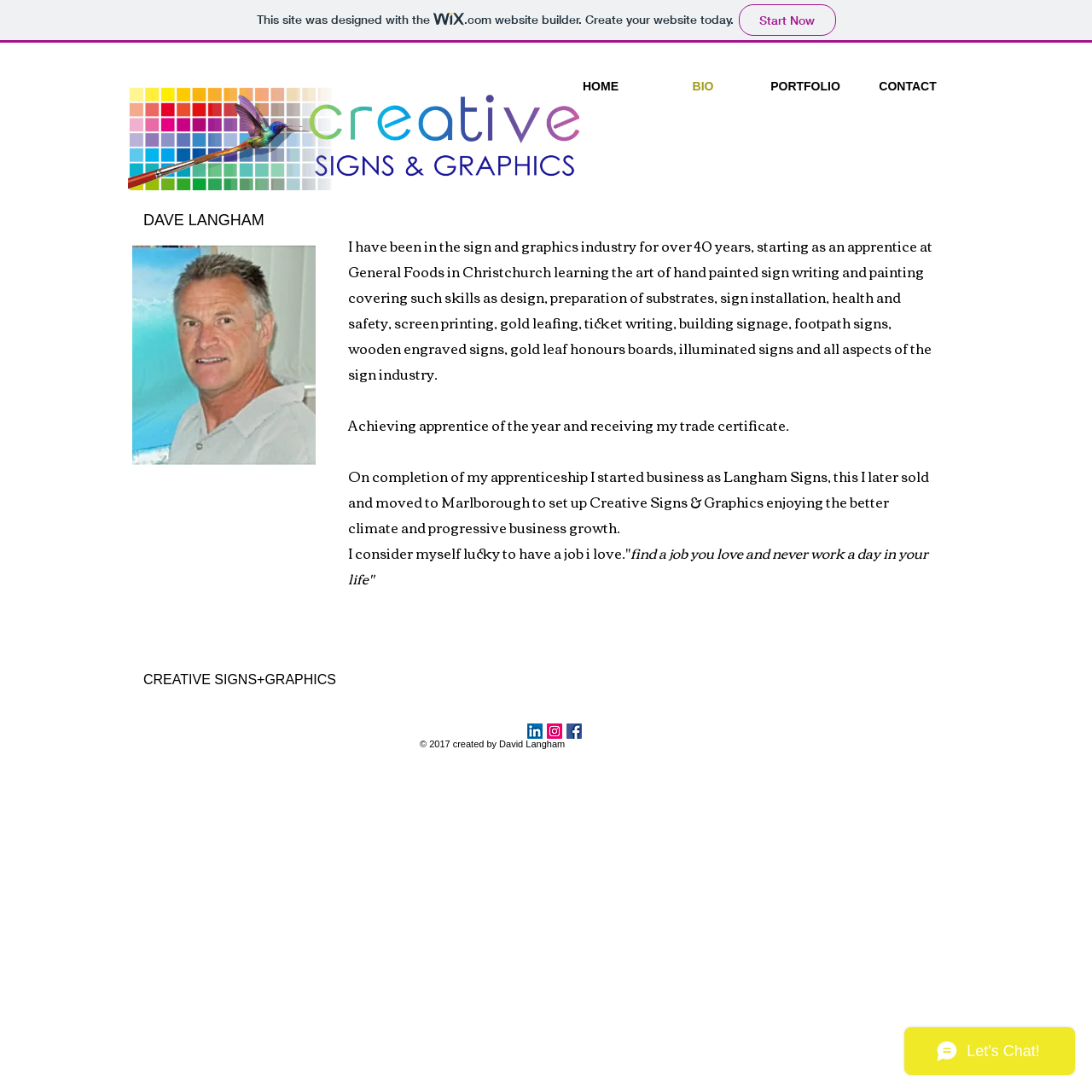How many social media platforms are linked on this webpage?
Based on the screenshot, provide a one-word or short-phrase response.

3